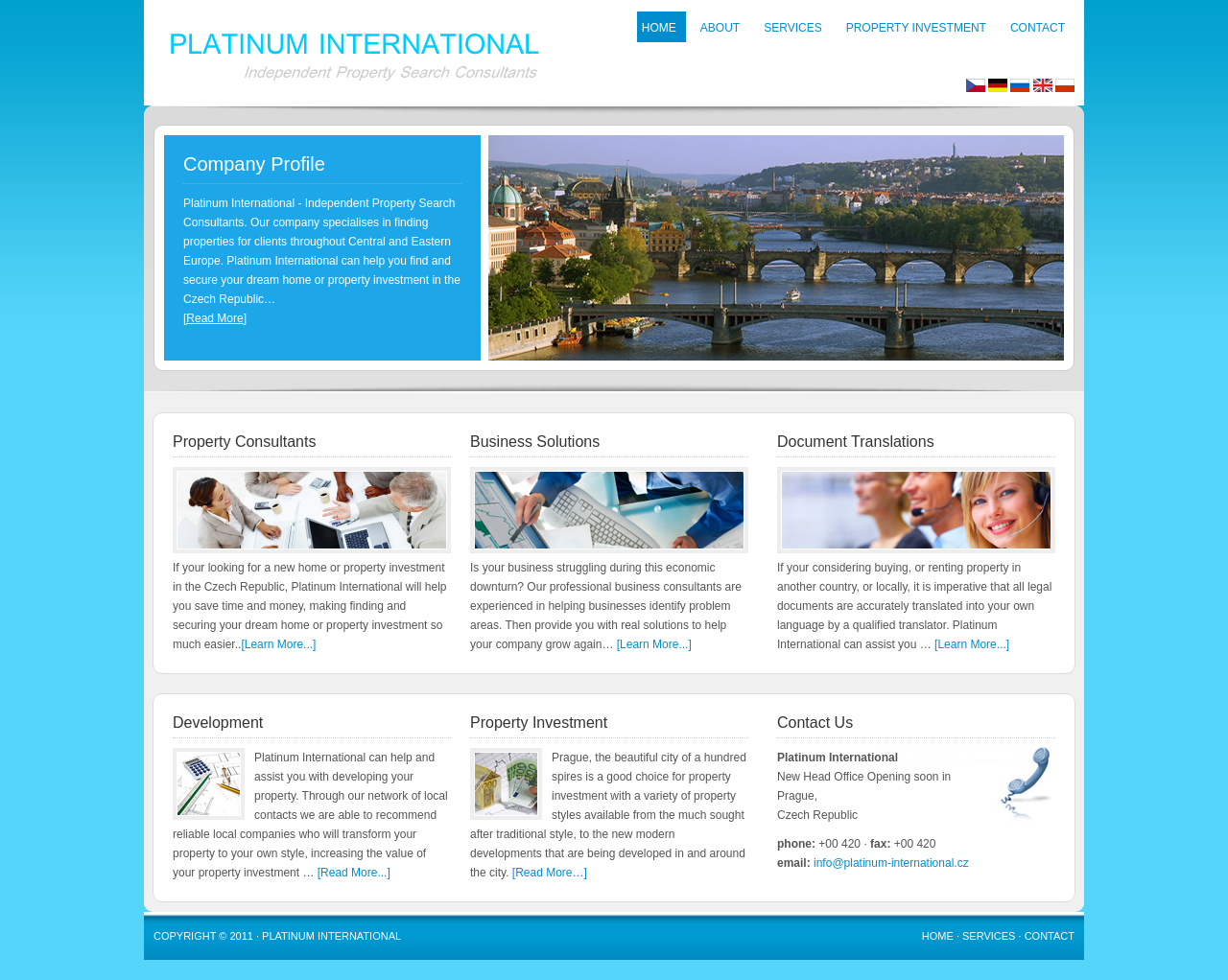Using the description "[Read More…]", locate and provide the bounding box of the UI element.

[0.417, 0.884, 0.478, 0.897]